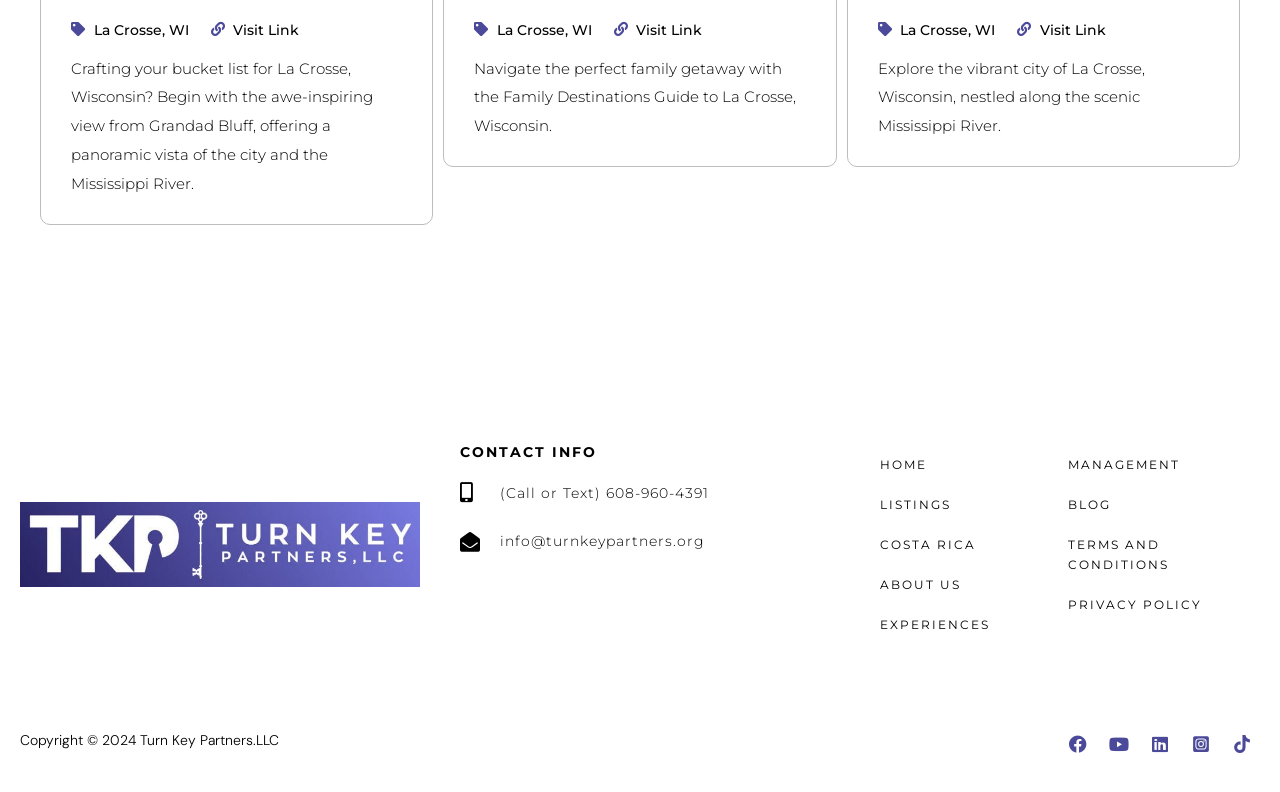How many social media links are provided on the webpage?
Refer to the screenshot and answer in one word or phrase.

5